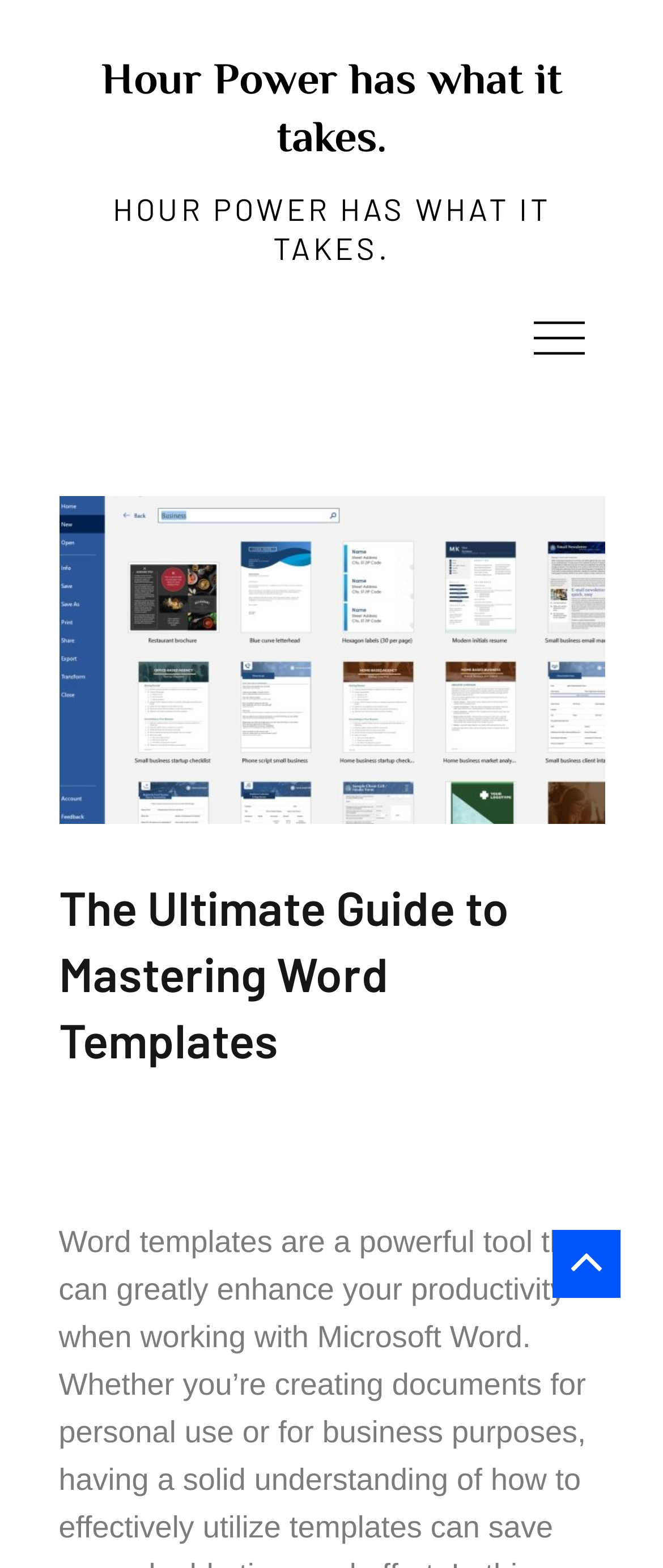Utilize the information from the image to answer the question in detail:
What is the purpose of the button 'Primary Menu'?

The button 'Primary Menu' has an attribute 'expanded: False', implying that its purpose is to expand the menu when clicked.